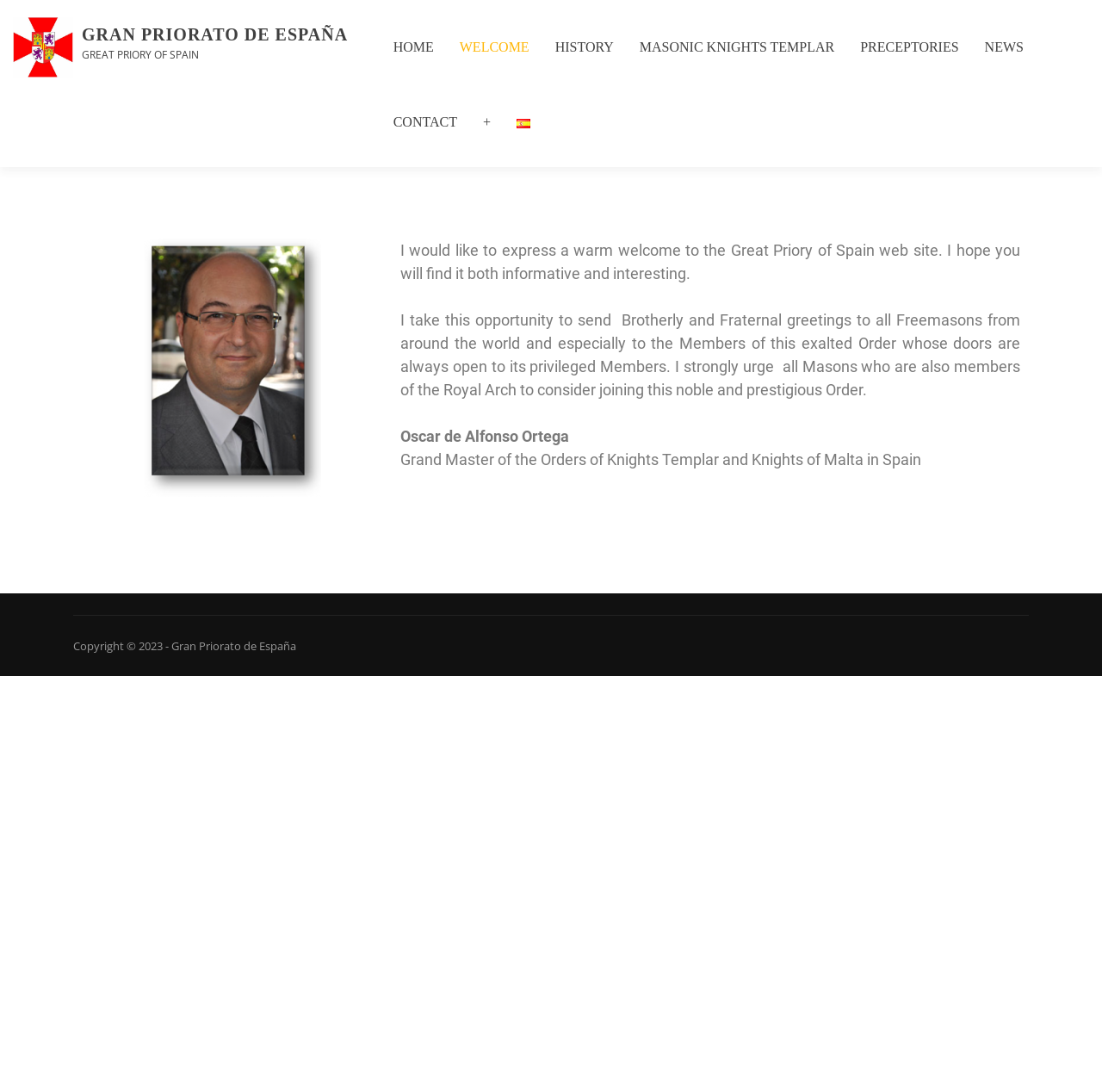Indicate the bounding box coordinates of the element that needs to be clicked to satisfy the following instruction: "Click the Español link". The coordinates should be four float numbers between 0 and 1, i.e., [left, top, right, bottom].

[0.457, 0.091, 0.481, 0.153]